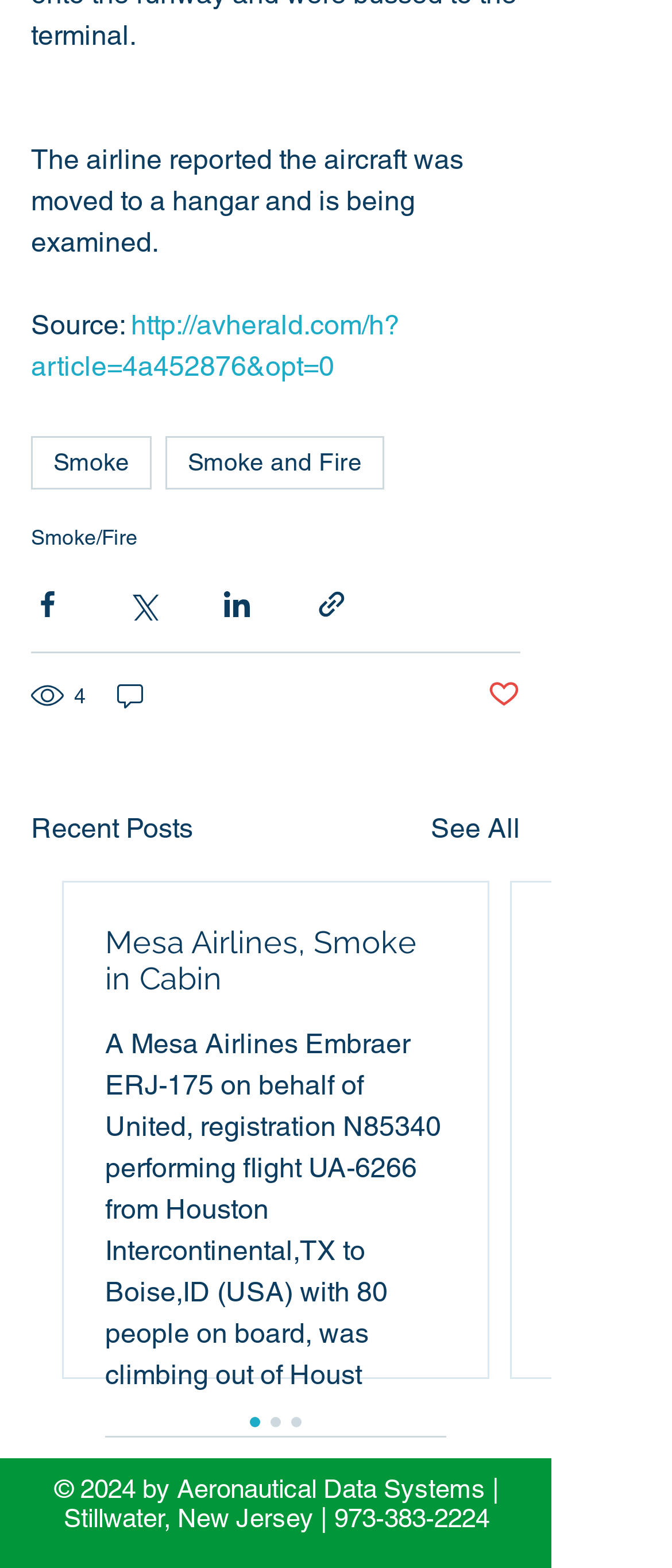Carefully examine the image and provide an in-depth answer to the question: How many views does the first article have?

The number of views for the first article can be found next to the text '4 views' which is located below the article summary.